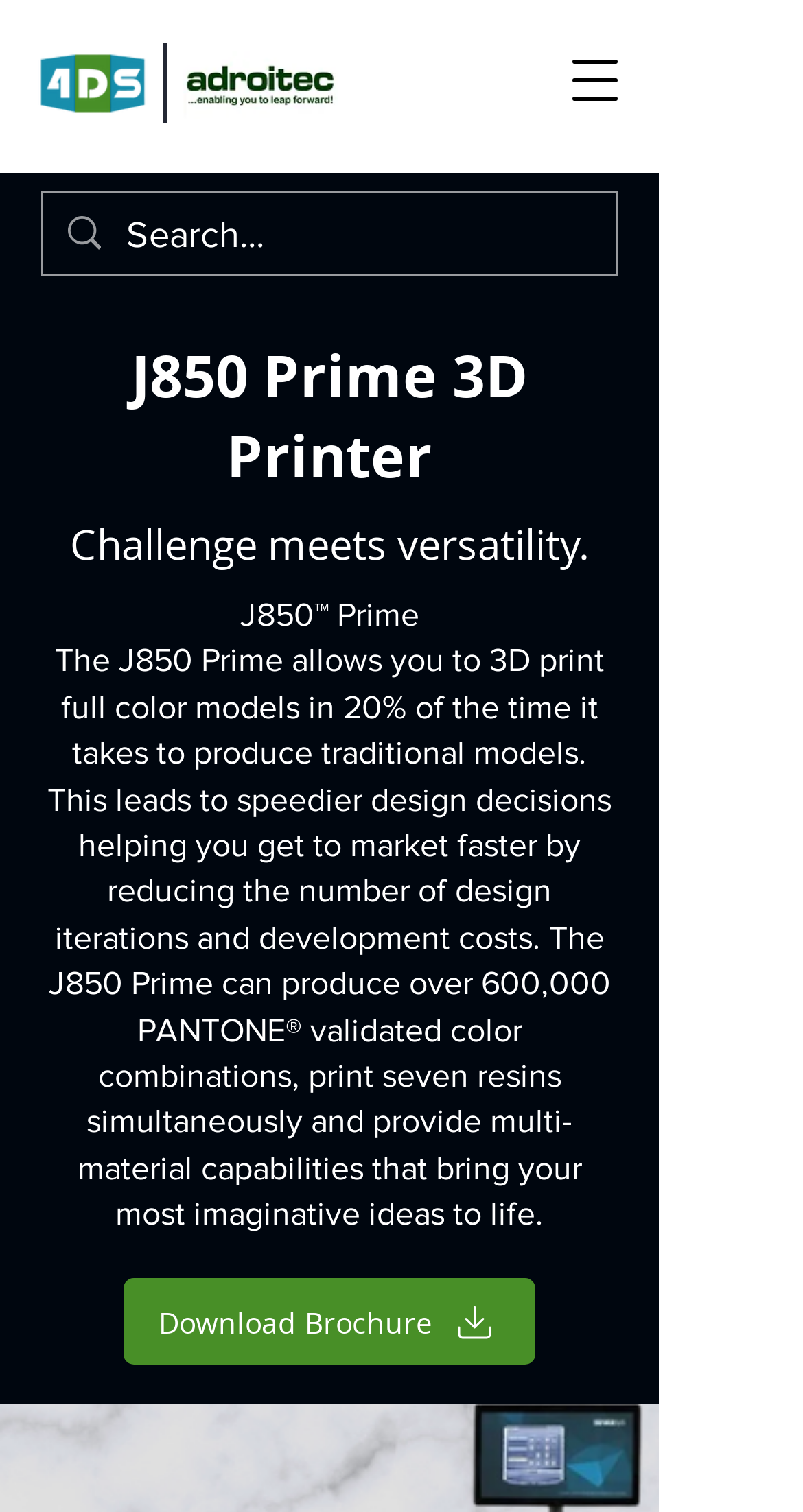Please provide the bounding box coordinates in the format (top-left x, top-left y, bottom-right x, bottom-right y). Remember, all values are floating point numbers between 0 and 1. What is the bounding box coordinate of the region described as: aria-label="Search..." name="q" placeholder="Search..."

[0.157, 0.128, 0.669, 0.184]